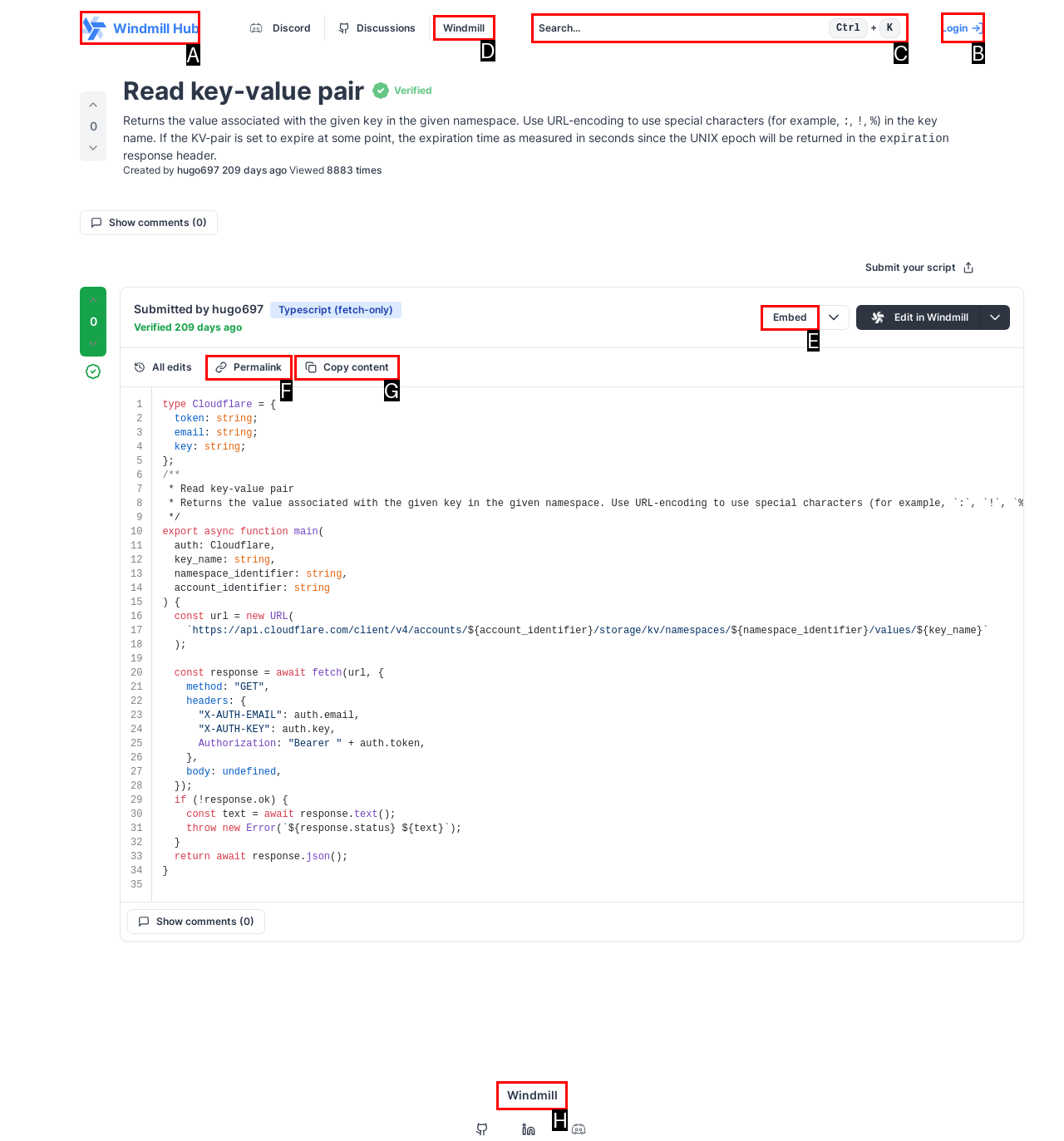Identify the correct option to click in order to complete this task: Click the 'Copy content' button
Answer with the letter of the chosen option directly.

G